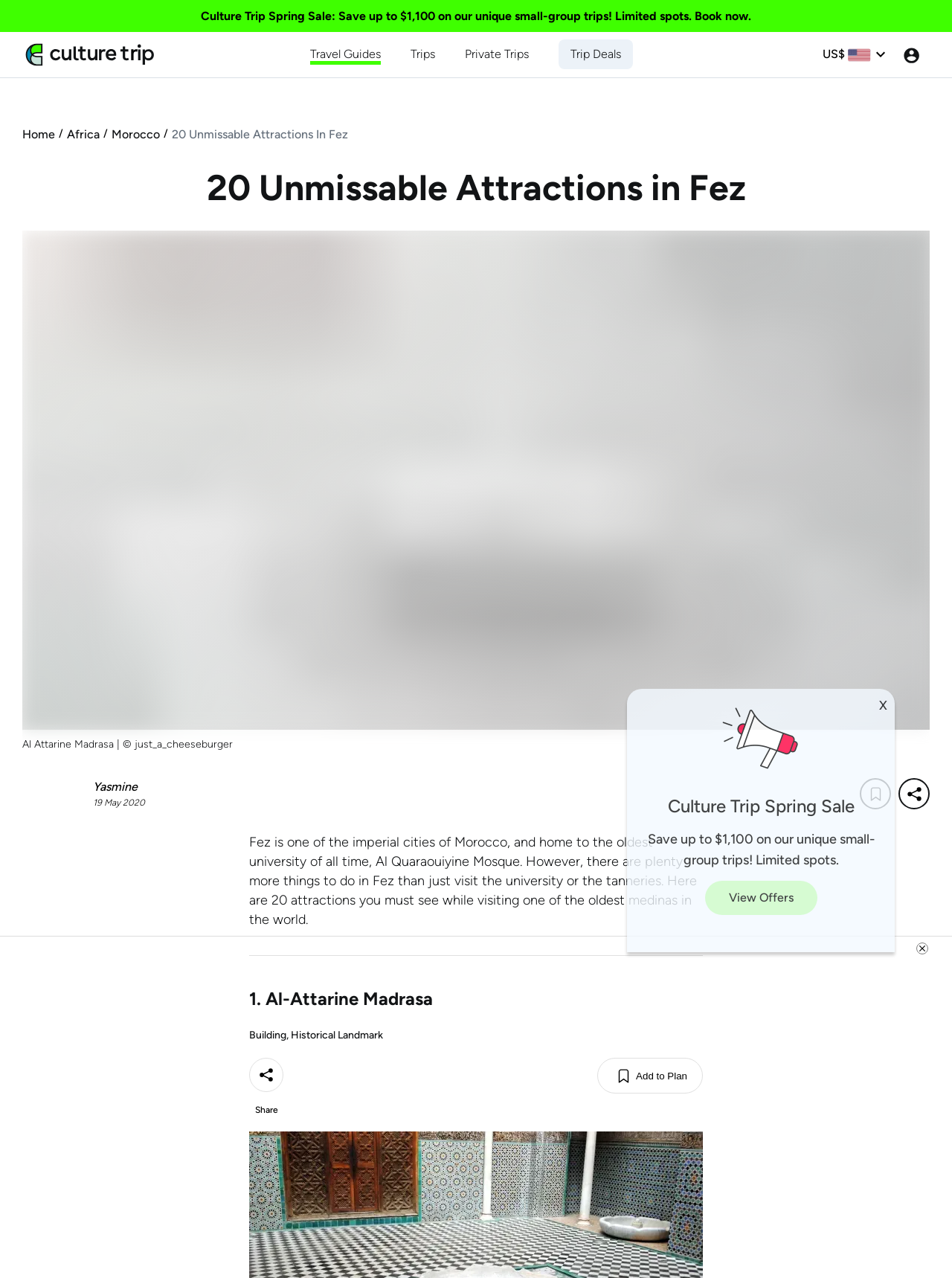Find the bounding box of the element with the following description: "Add to Plan". The coordinates must be four float numbers between 0 and 1, formatted as [left, top, right, bottom].

[0.627, 0.828, 0.738, 0.856]